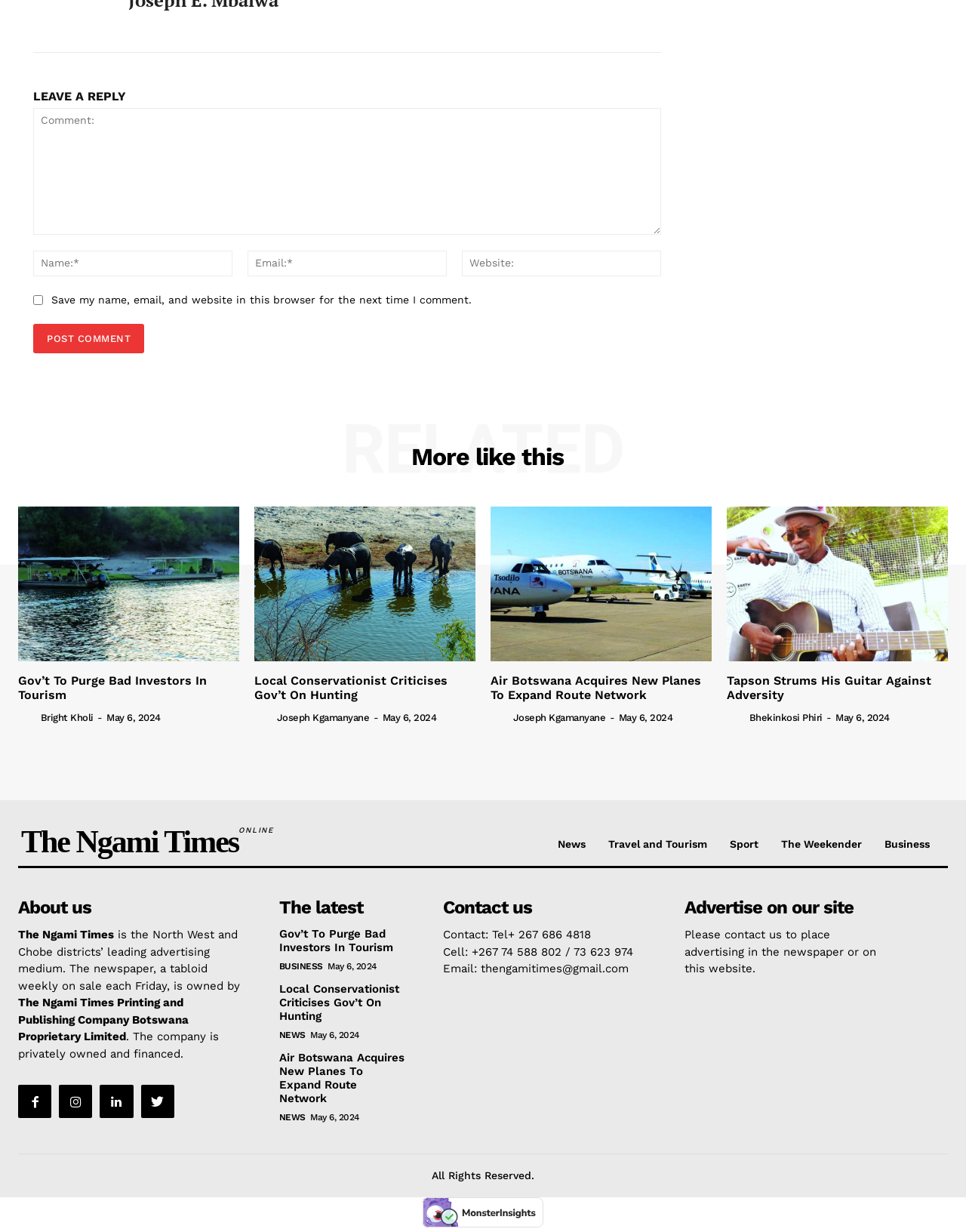Determine the bounding box coordinates for the UI element with the following description: "News". The coordinates should be four float numbers between 0 and 1, represented as [left, top, right, bottom].

[0.577, 0.68, 0.606, 0.691]